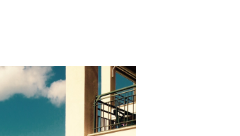What is the atmosphere evoked by the image?
Ensure your answer is thorough and detailed.

The caption states that the image evokes a sense of tranquility and connection to the surrounding environment, making it an ideal representation of contemporary architectural design integrated with natural elements.